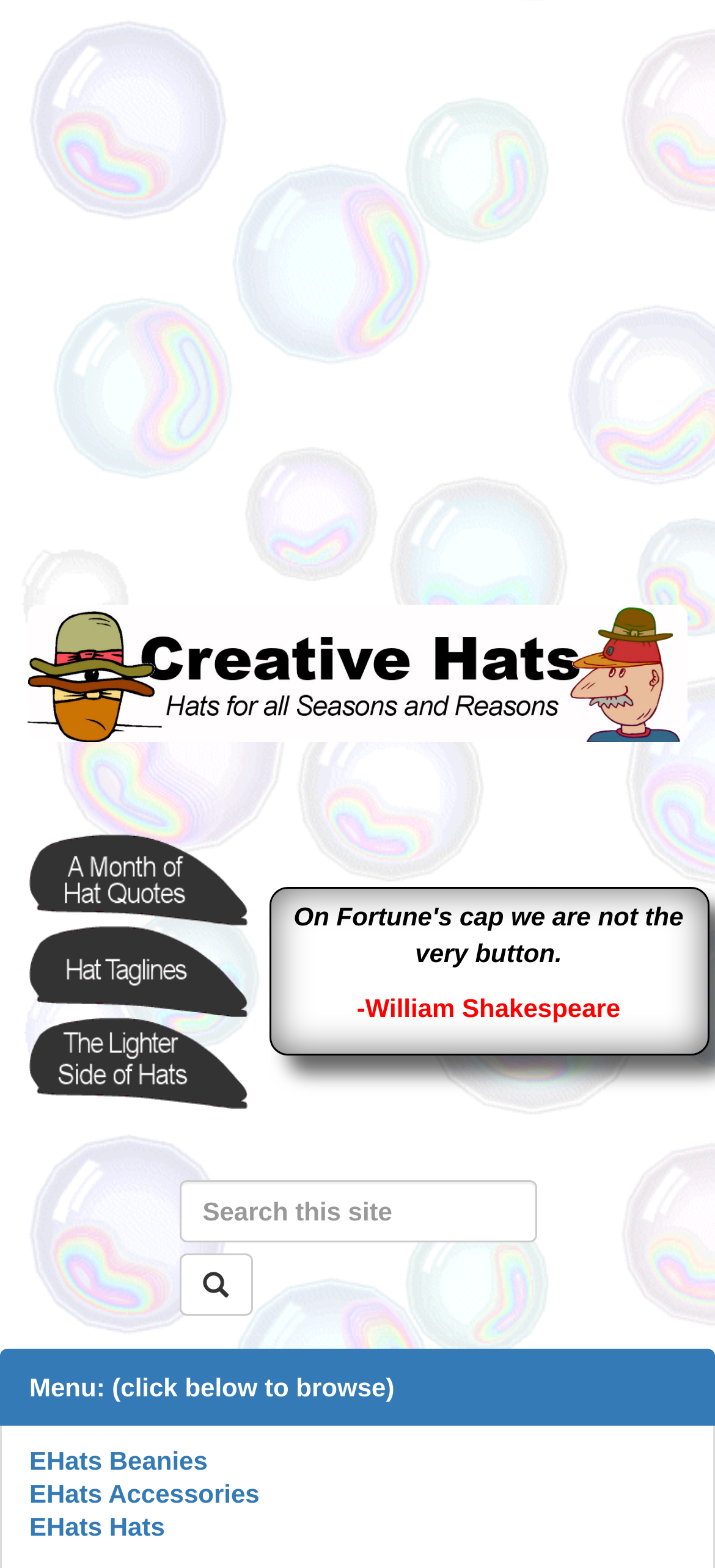Give a complete and precise description of the webpage's appearance.

This webpage is primarily designed for online shopping, allowing users to browse and purchase items based on their prices. At the top of the page, there is a large advertisement that spans the entire width of the page. Below the advertisement, there are two links, one on the left and one on the right, which may provide access to additional features or pages.

The main content of the page is divided into three sections, each containing a table with multiple rows. The first section has three rows, each featuring a link with an accompanying image on the left and a quote from William Shakespeare on the right. The quotes appear to be inspirational or thought-provoking, adding a touch of personality to the page.

The second section, located below the first, contains a single row with a table cell that holds a textbox and a button with a search icon. This section likely allows users to search for specific products or filter their results.

At the bottom of the page, there are several links that provide access to different categories of products, including beanies, accessories, and hats. These links are grouped together, making it easy for users to navigate to their desired section. Additionally, there is a "Menu" link that, when clicked, will likely expand to reveal more options or subcategories.